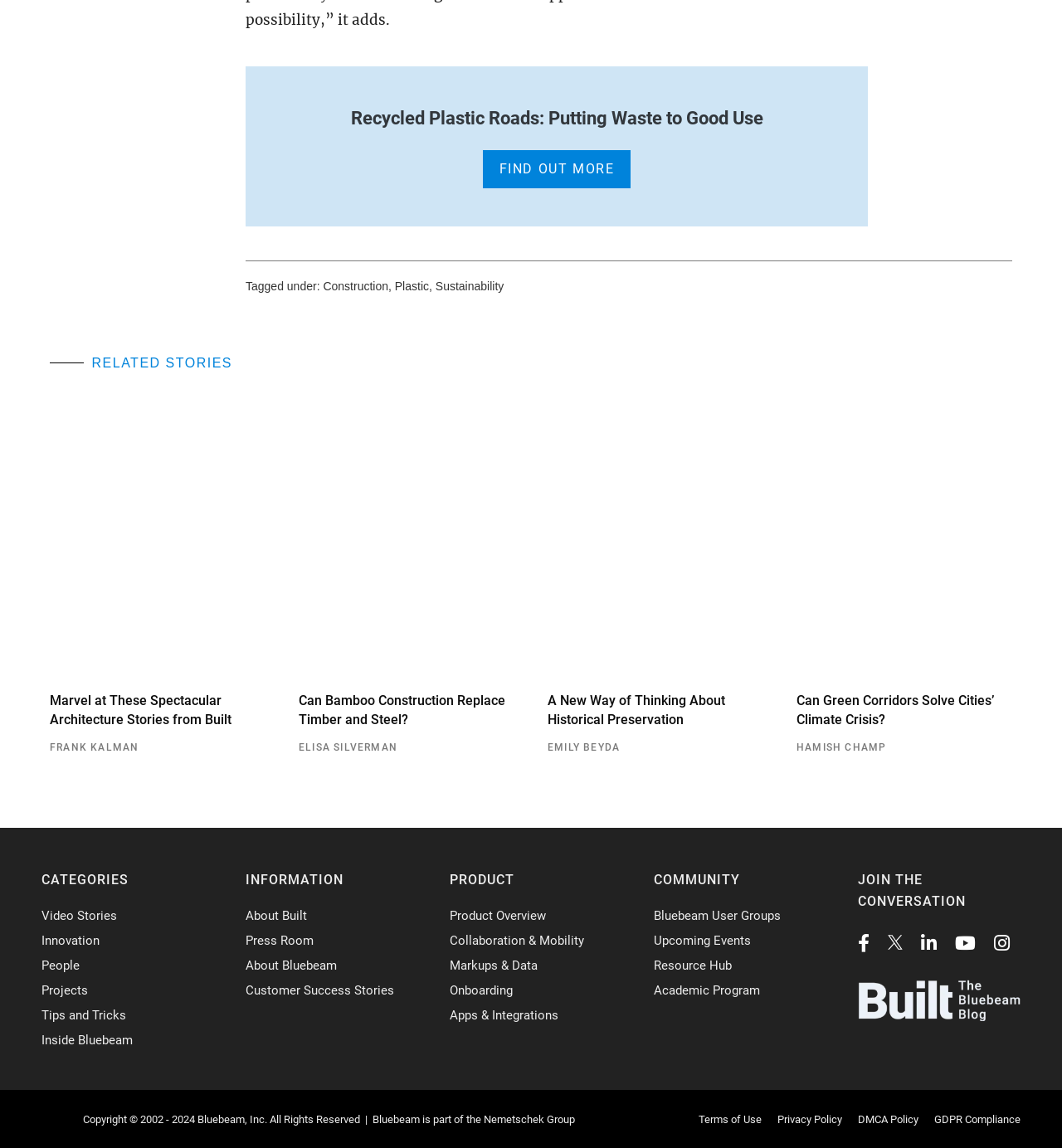Using the information in the image, could you please answer the following question in detail:
What is the main topic of the webpage?

The main topic of the webpage is 'Recycled Plastic Roads' as indicated by the heading 'Recycled Plastic Roads: Putting Waste to Good Use' at the top of the page.